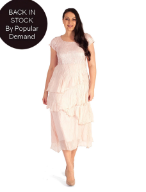What is the length of the dress?
Provide an in-depth answer to the question, covering all aspects.

According to the caption, the dress features a flattering silhouette that falls to the mid-calf, providing information about the dress's length.